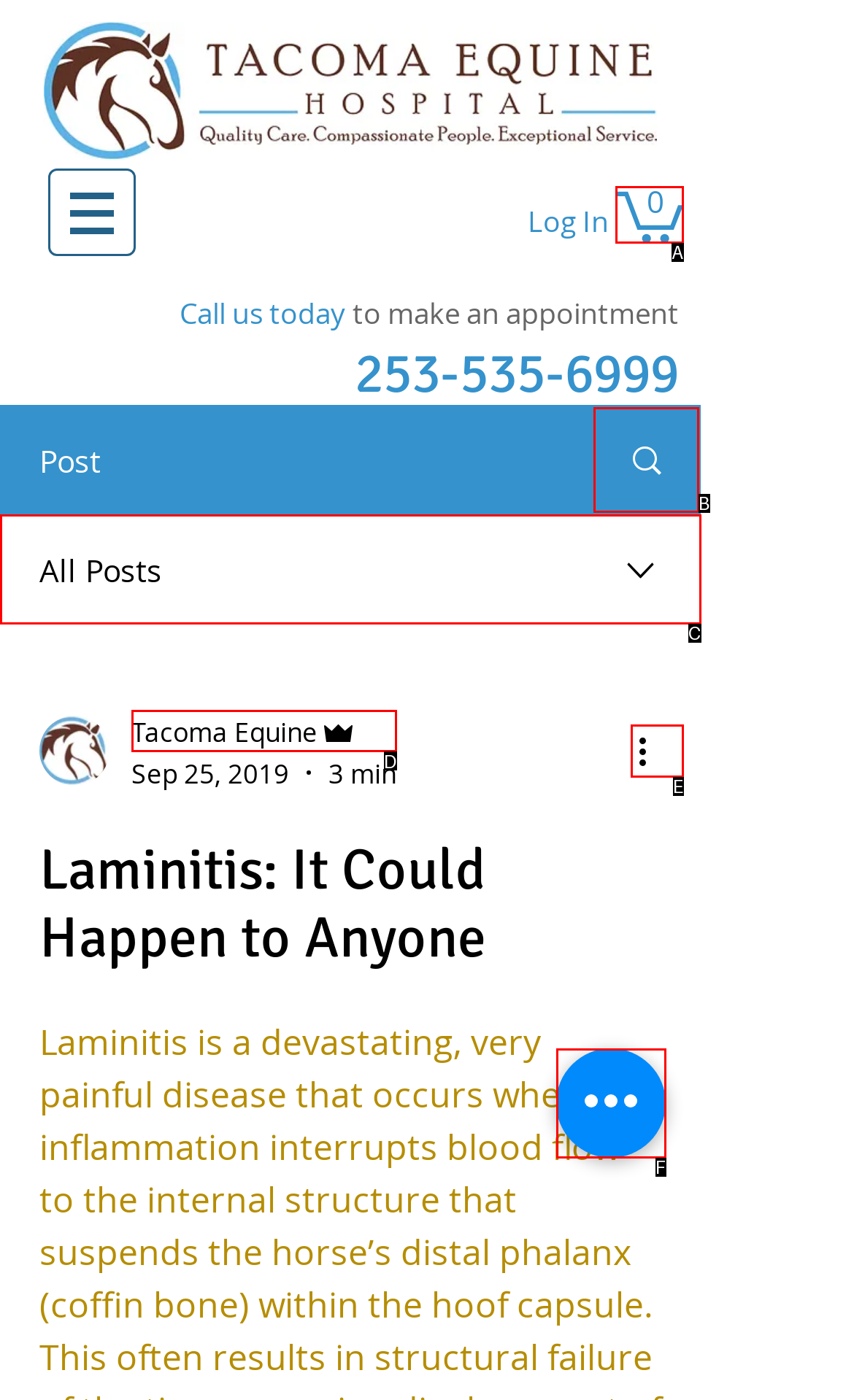Select the correct option based on the description: 0
Answer directly with the option’s letter.

A